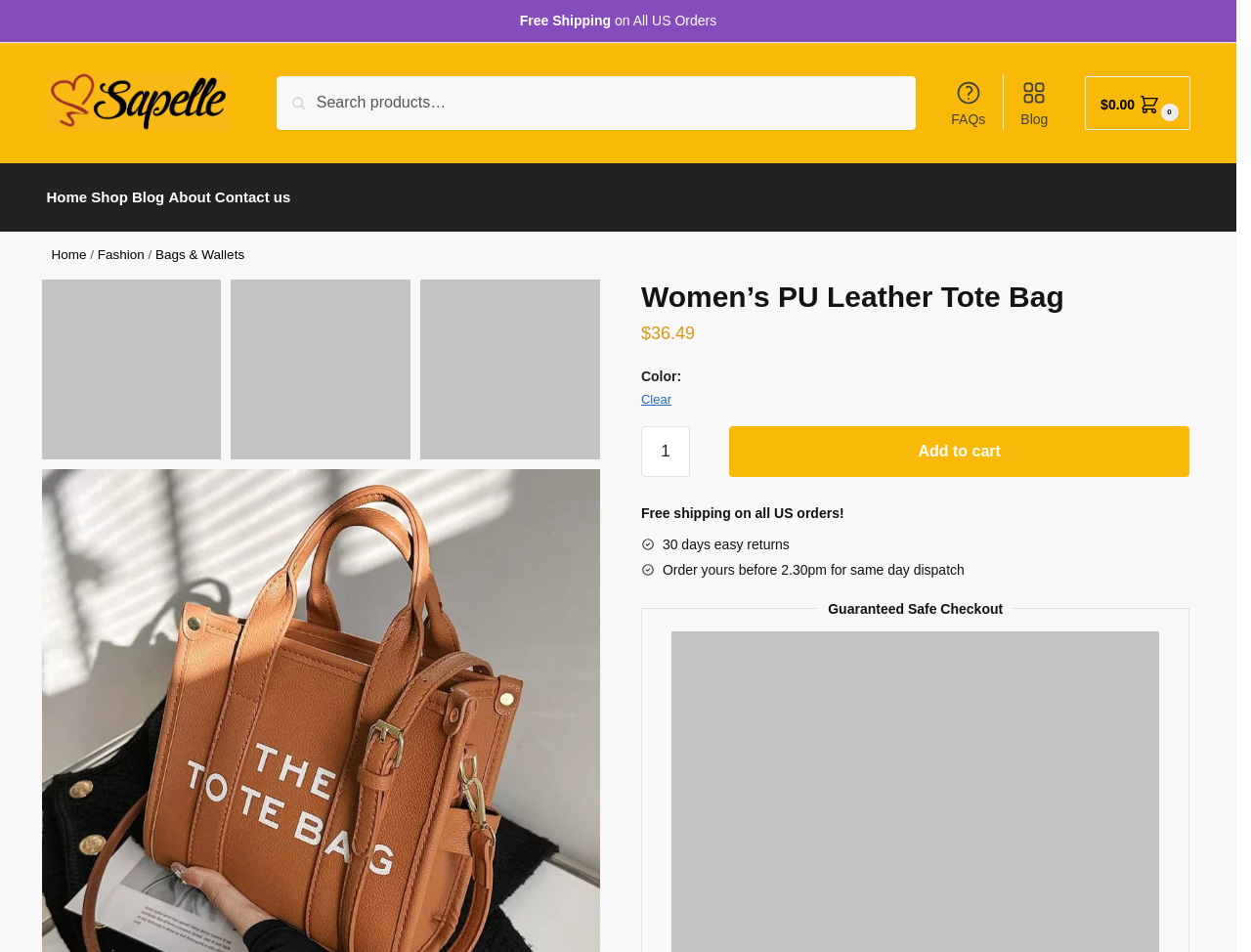Create an elaborate caption that covers all aspects of the webpage.

The webpage is an e-commerce product page for a Women's PU Leather Tote Bag. At the top, there is a navigation bar with links to the website's homepage, shop, blog, and about sections. Below the navigation bar, there is a search bar with a search button and a link to the FAQs and blog sections. 

On the top right, there is a cart contents section displaying the total cost of $0.00 and a link to view the cart. 

Below the navigation bar, there is a breadcrumbs section showing the navigation path from the homepage to the current product page, which is categorized under Fashion and Bags & Wallets.

The main product section is located in the center of the page, featuring three links to zoom in on the product image. The product title, "Women's PU Leather Tote Bag", is displayed prominently, followed by the product price of $36.49. 

Below the product title, there are options to select the product color and quantity. A call-to-action button "Add to cart" is located on the right side of the product section. 

Additionally, there are three promotional messages below the product section, highlighting free shipping on all US orders, 30 days easy returns, and same-day dispatch for orders placed before 2:30 pm.